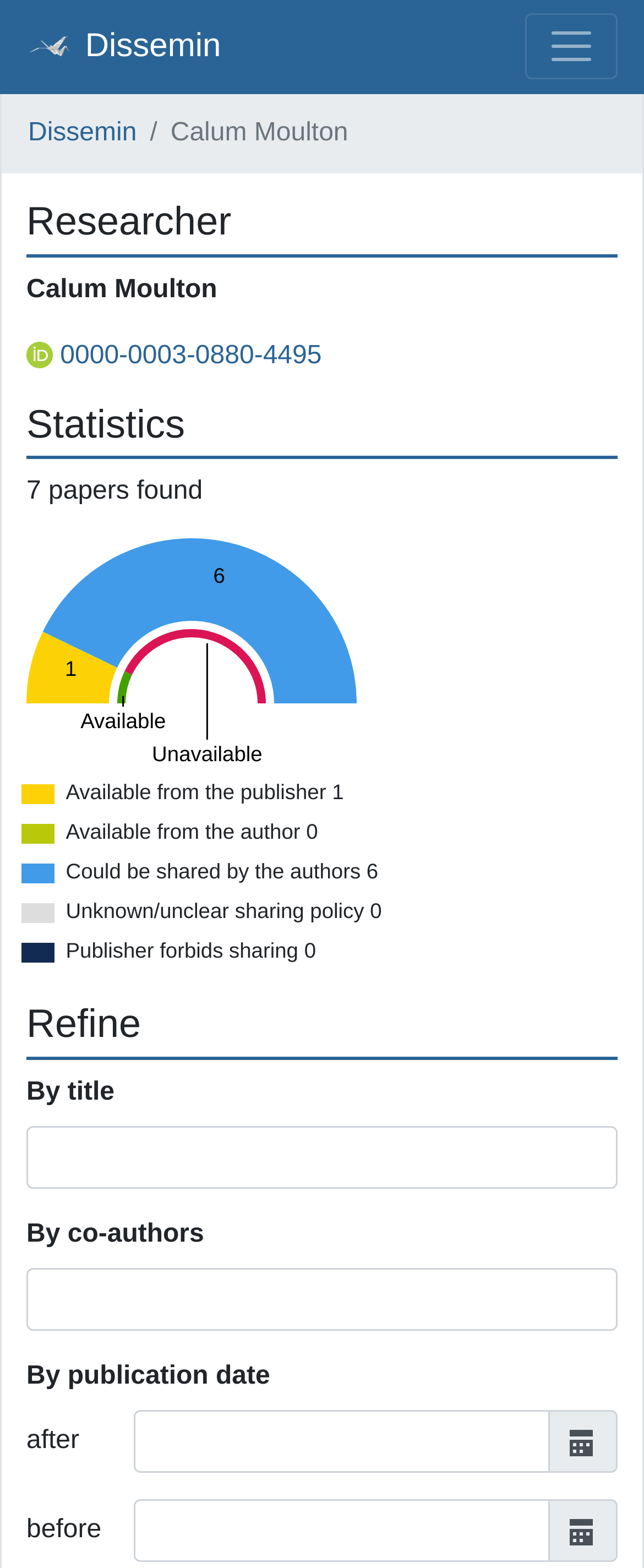Can you give a comprehensive explanation to the question given the content of the image?
What is the researcher's name?

I found the answer by looking at the breadcrumb navigation, where it says 'Calum Moulton'.